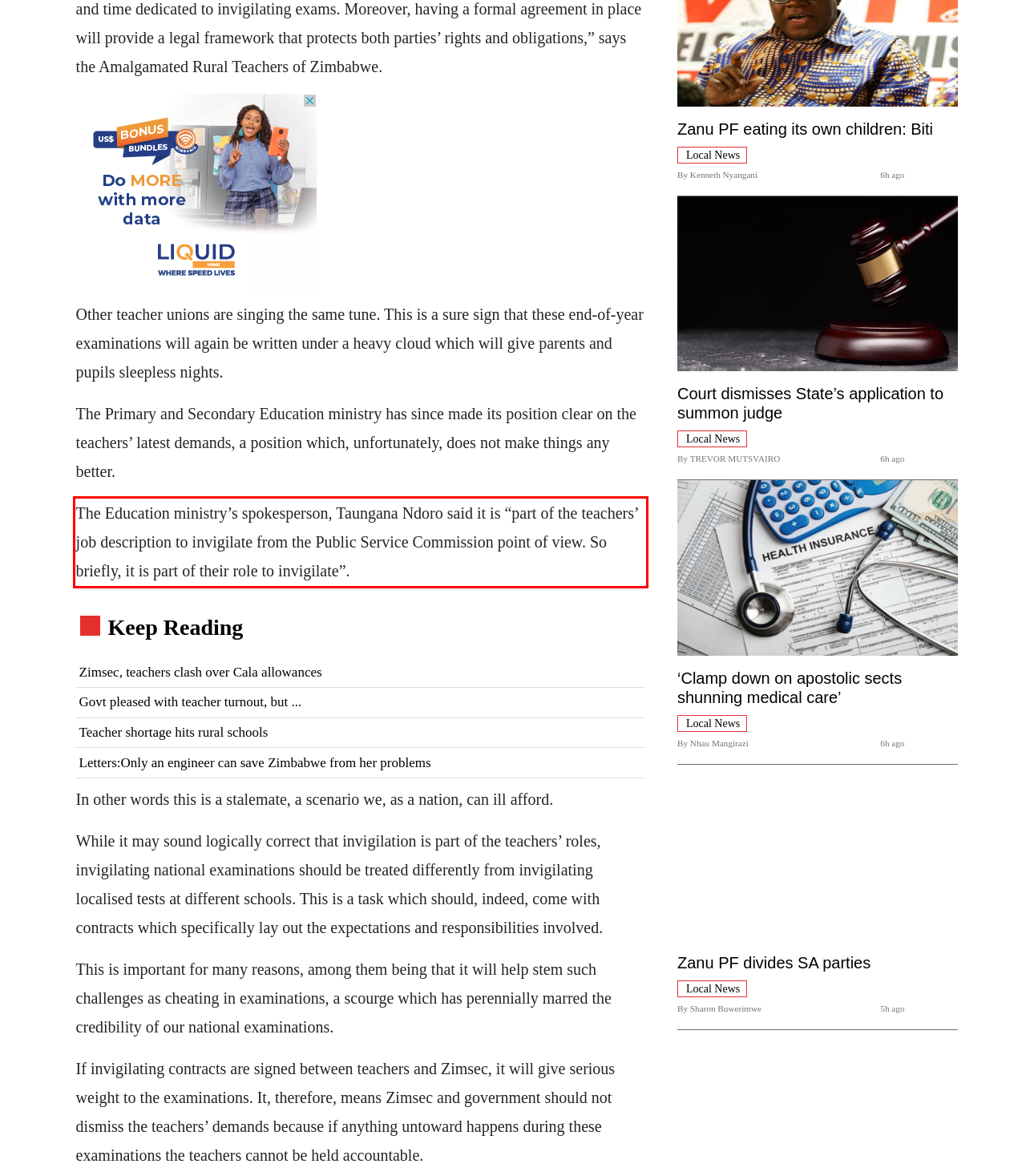Within the screenshot of a webpage, identify the red bounding box and perform OCR to capture the text content it contains.

The Education ministry’s spokesperson, Taungana Ndoro said it is “part of the teachers’ job description to invigilate from the Public Service Commission point of view. So briefly, it is part of their role to invigilate”.